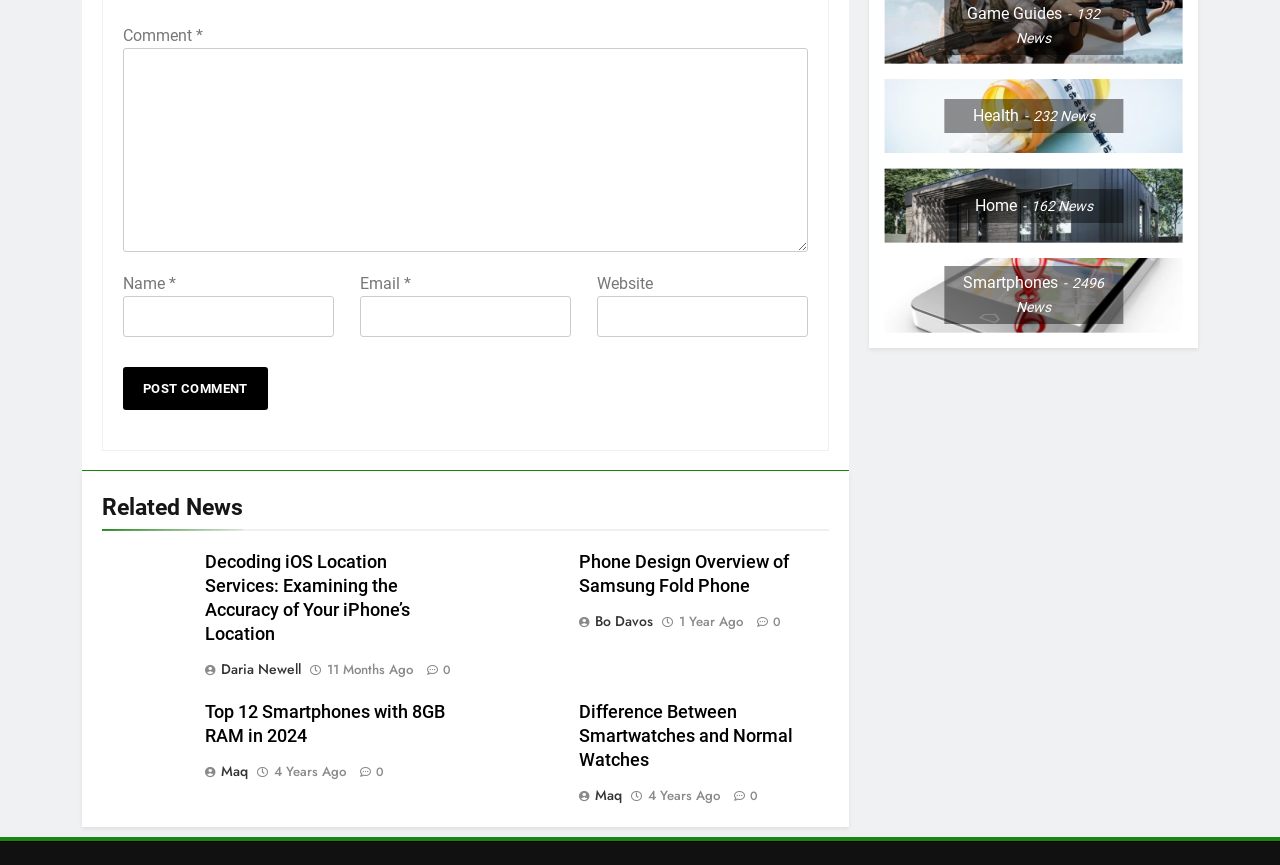Give a succinct answer to this question in a single word or phrase: 
How many related news articles are listed?

4